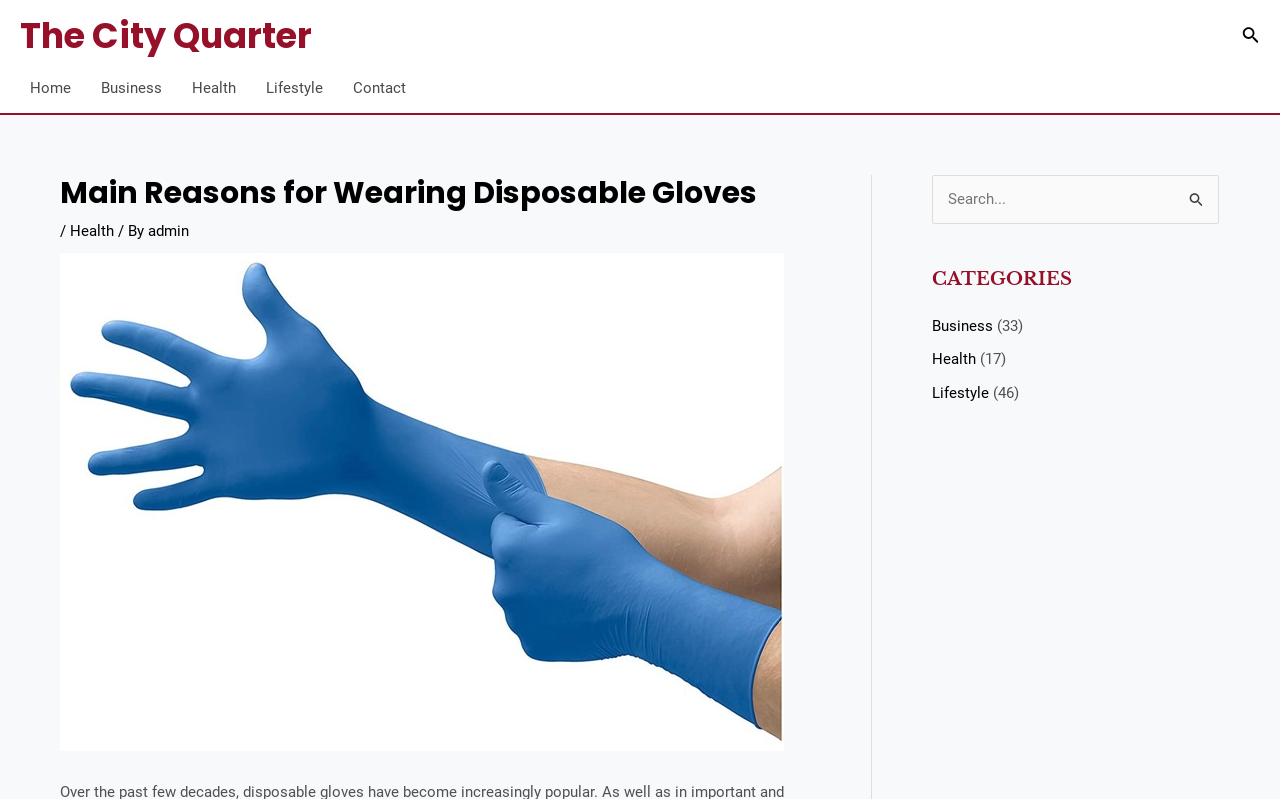Can you determine the main header of this webpage?

Main Reasons for Wearing Disposable Gloves